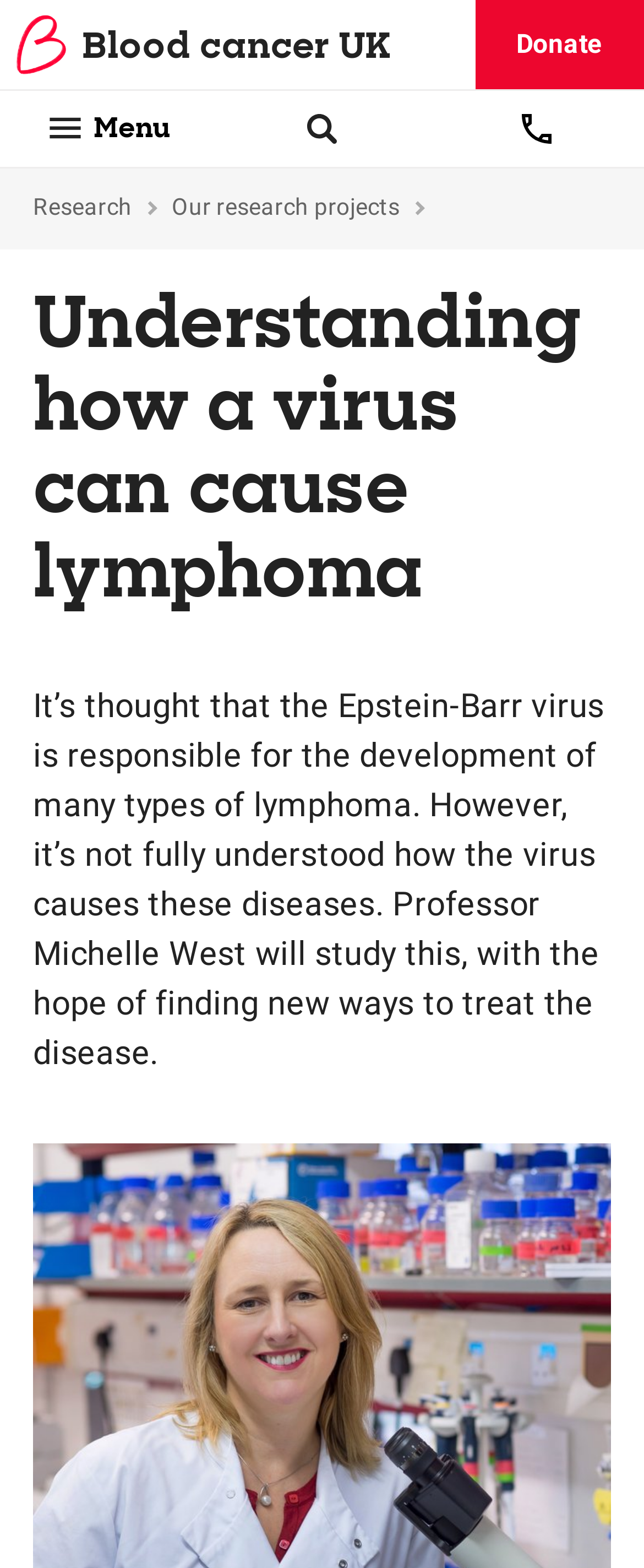Please mark the clickable region by giving the bounding box coordinates needed to complete this instruction: "Contact Blood Cancer UK for support".

[0.123, 0.144, 0.467, 0.174]